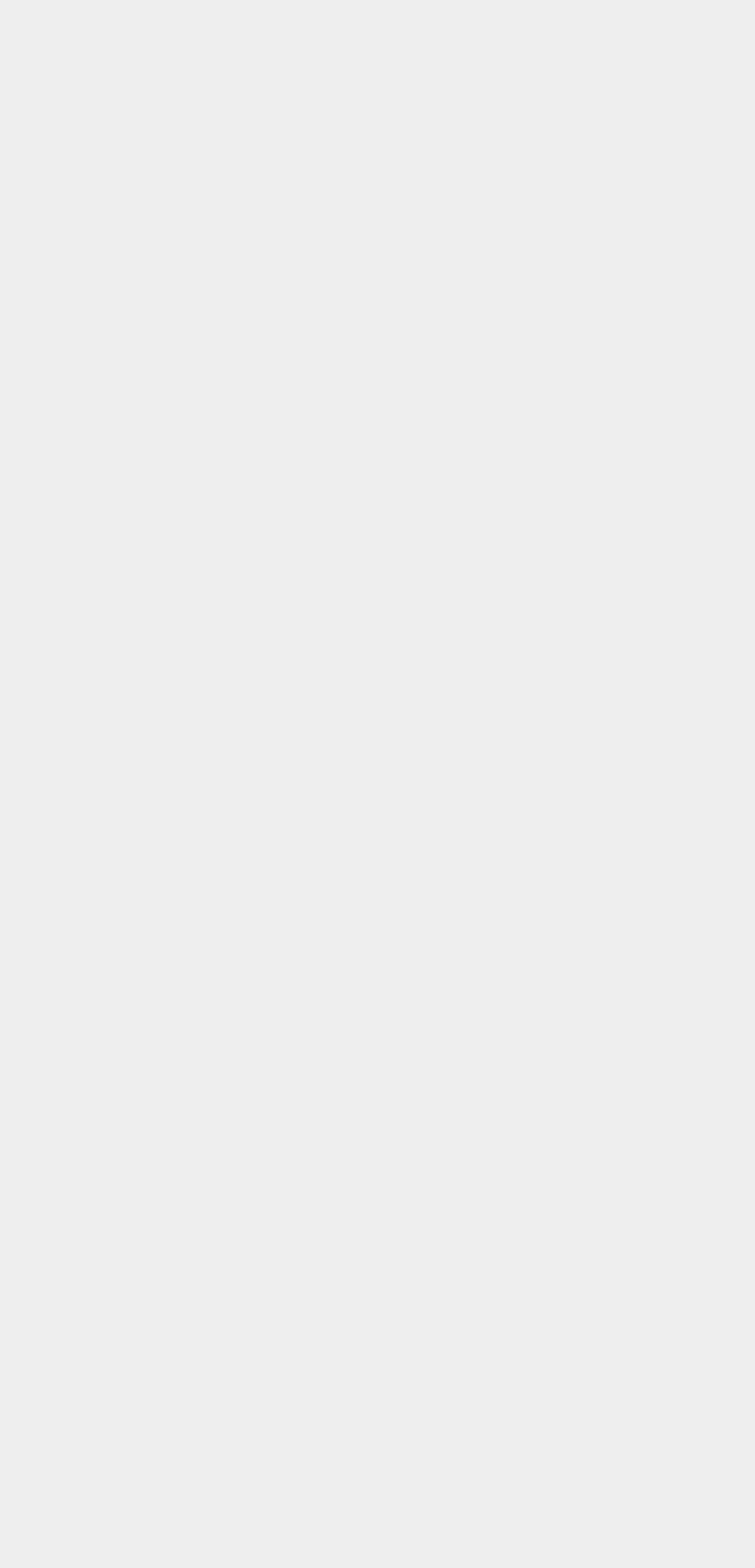Answer the question below using just one word or a short phrase: 
How many months are listed in the archives for 2016?

6